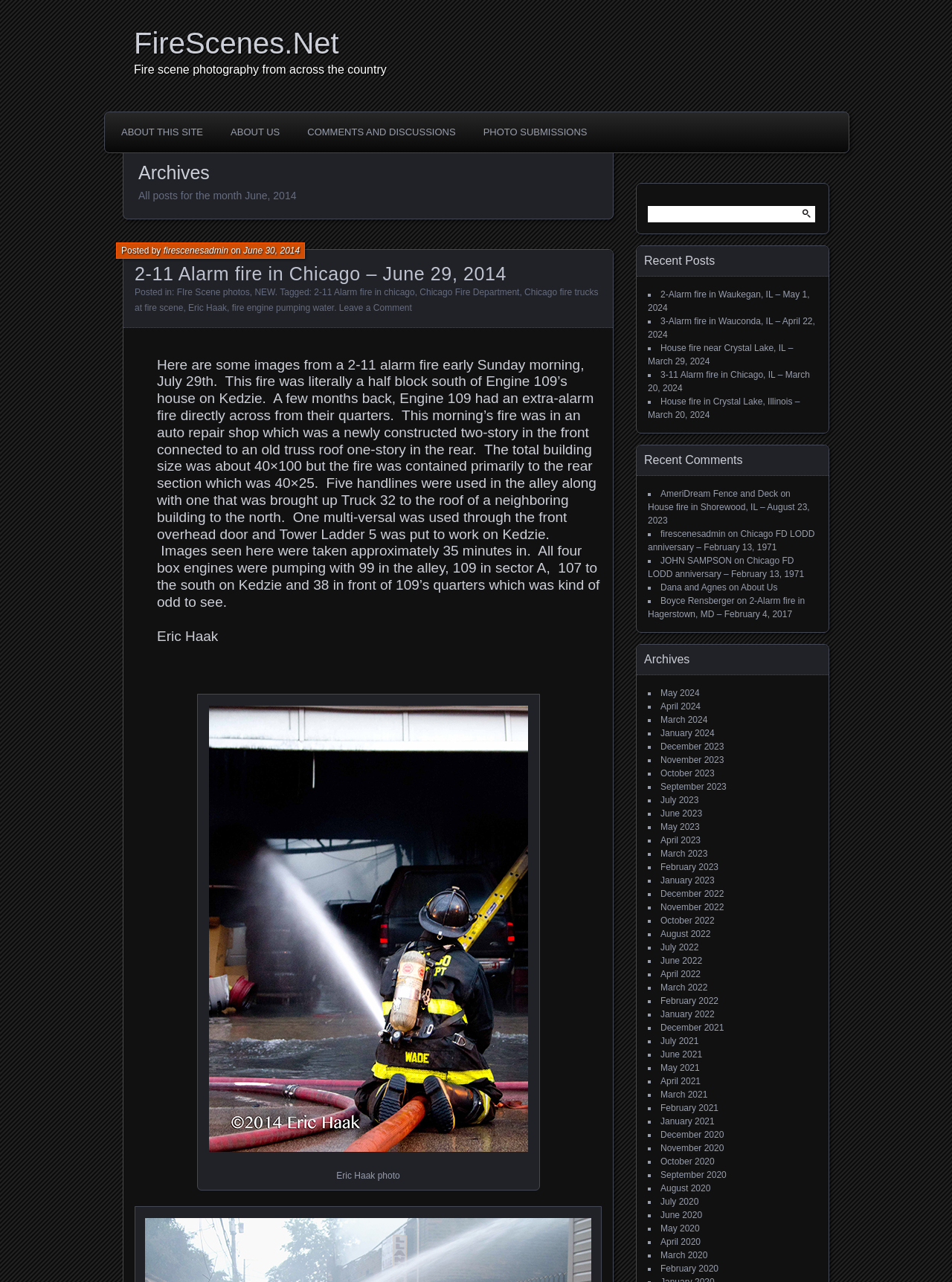Analyze and describe the webpage in a detailed narrative.

The webpage is a blog or news site focused on fire scene photography, with the title "FireScenes.Net" at the top. Below the title, there is a heading that reads "Fire scene photography from across the country". 

On the top navigation bar, there are links to "ABOUT THIS SITE", "ABOUT US", "COMMENTS AND DISCUSSIONS", and "PHOTO SUBMISSIONS". 

Below the navigation bar, there is a section with a heading "Archives" that lists the months of the year, with links to "June, 2014" and other months. 

The main content of the page is a blog post titled "2-11 Alarm fire in Chicago – June 29, 2014". The post includes a description of the fire, which occurred at an auto repair shop, and mentions the use of handlines and a tower ladder. The post also includes several links to tags, such as "2-11 Alarm fire in chicago" and "Chicago Fire Department". 

Below the post, there is a section with a heading "Here are some images from a 2-11 alarm fire early Sunday morning, July 29th." This section includes a large image of a fireman with a hose line at a fire scene, with a caption "Eric Haak photo". 

On the right-hand side of the page, there is a search bar and a section with a heading "Recent Posts" that lists several recent blog posts, including "2-Alarm fire in Waukegan, IL – May 1, 2024" and "House fire near Crystal Lake, IL – March 29, 2024". 

Below the "Recent Posts" section, there is a section with a heading "Recent Comments" that lists several recent comments, including one from "AmeriDream Fence and Deck" and another from "firescenesadmin". 

At the bottom of the page, there is a section with a heading "Archives" that lists the months of the year, with links to "May 2024", "April 2024", and other months.